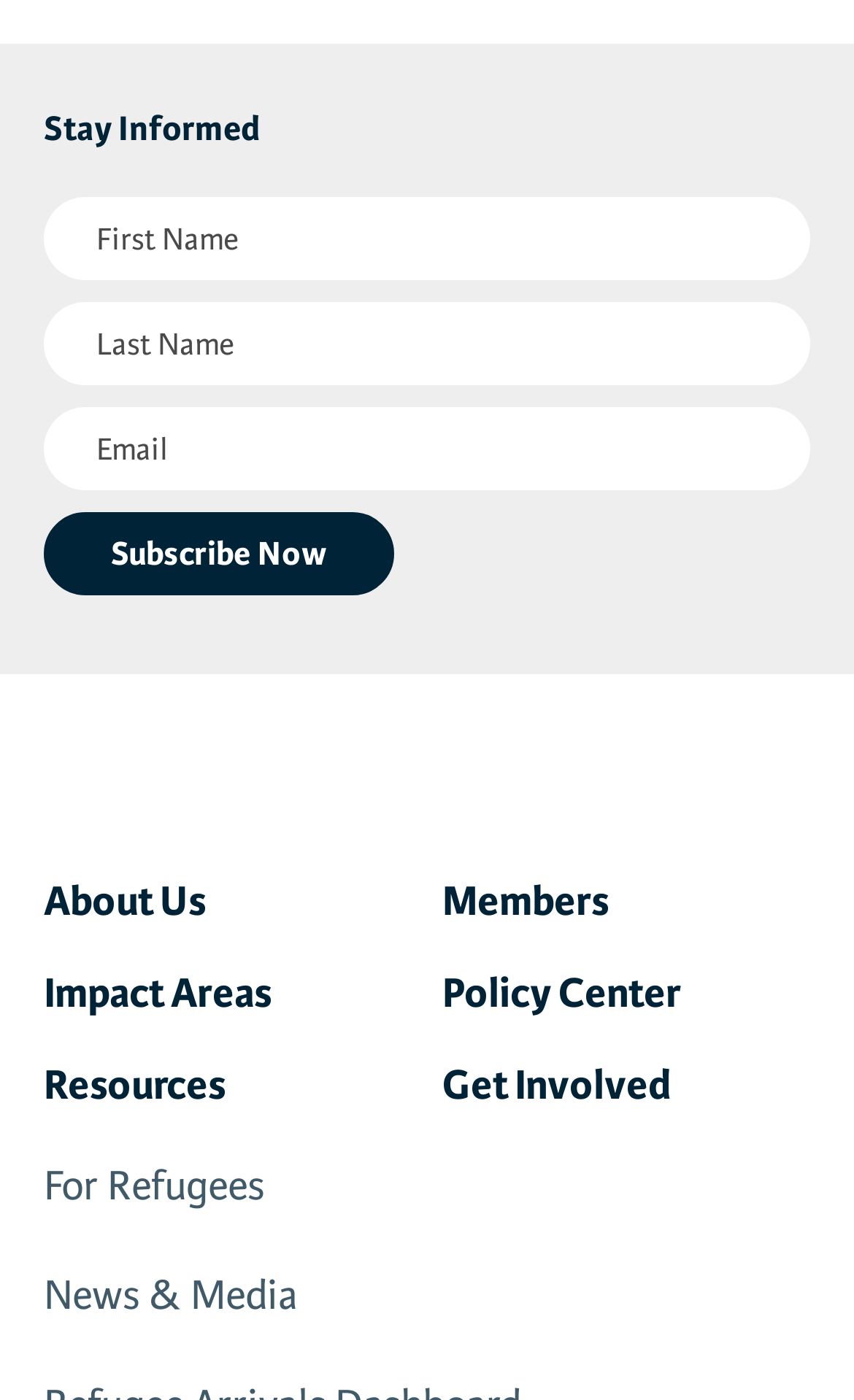Based on the element description: "name="input_10" placeholder="Email"", identify the UI element and provide its bounding box coordinates. Use four float numbers between 0 and 1, [left, top, right, bottom].

[0.051, 0.291, 0.949, 0.35]